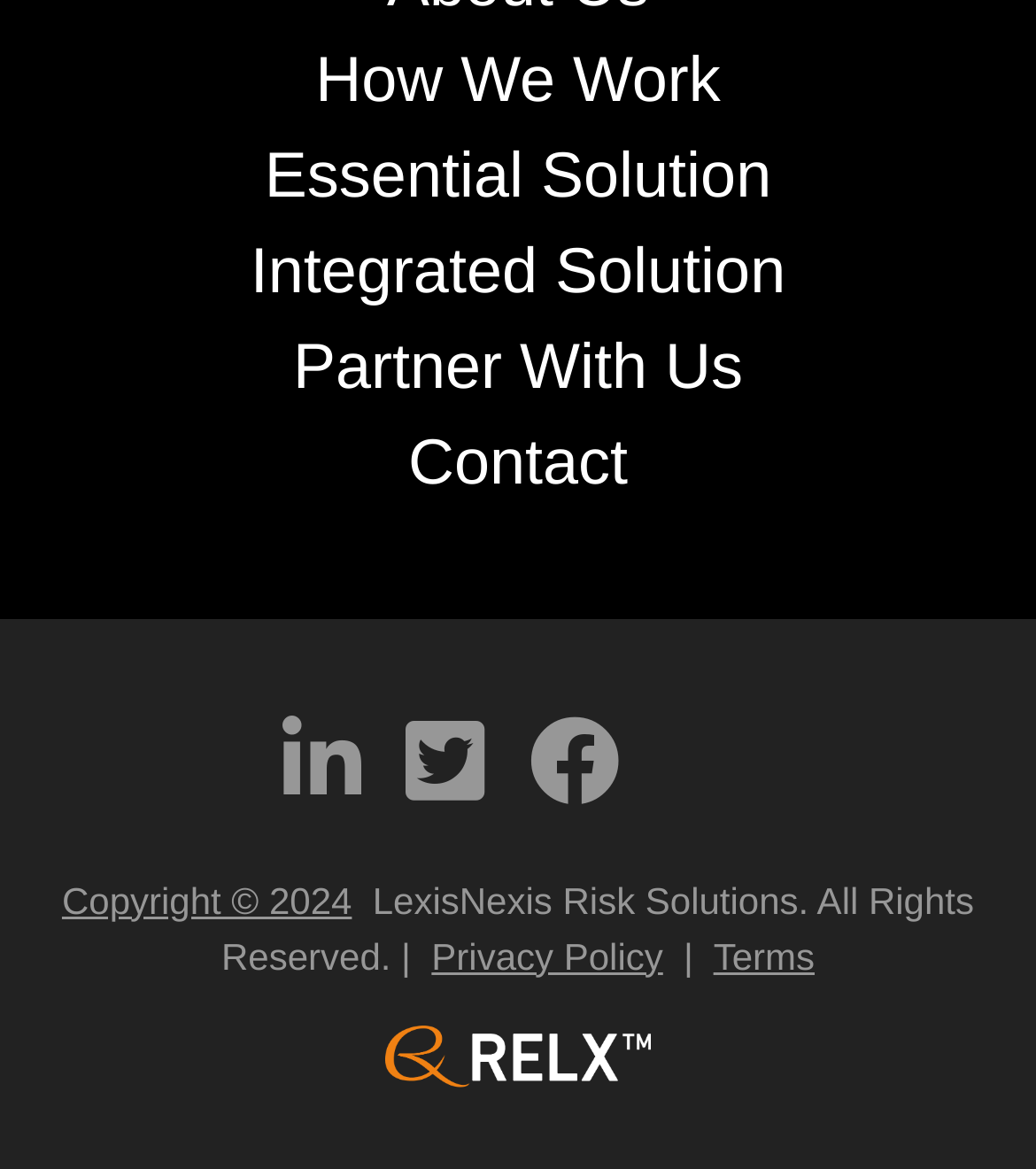Indicate the bounding box coordinates of the element that must be clicked to execute the instruction: "Visit the Accessibility page". The coordinates should be given as four float numbers between 0 and 1, i.e., [left, top, right, bottom].

None